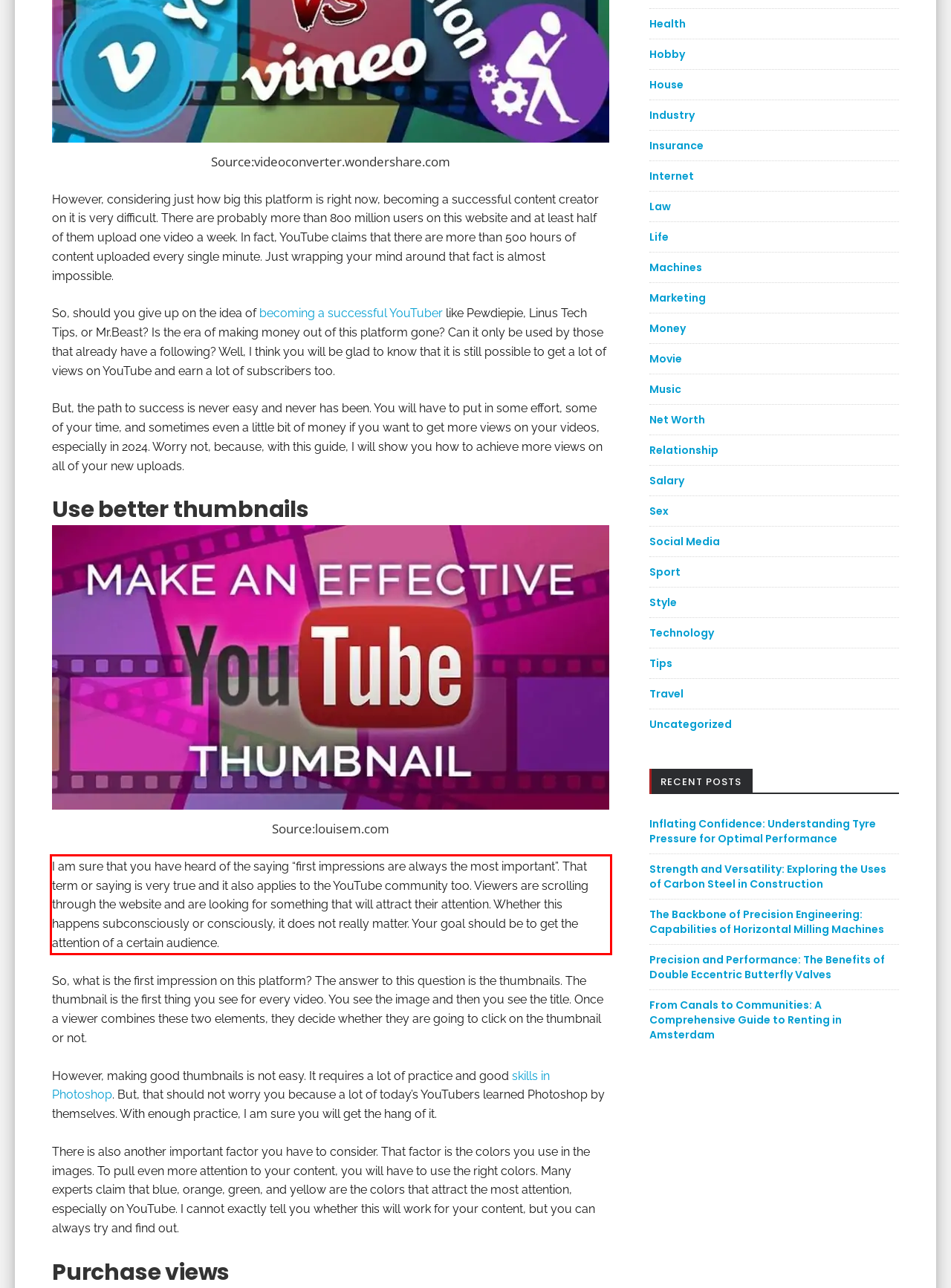Given the screenshot of a webpage, identify the red rectangle bounding box and recognize the text content inside it, generating the extracted text.

I am sure that you have heard of the saying “first impressions are always the most important”. That term or saying is very true and it also applies to the YouTube community too. Viewers are scrolling through the website and are looking for something that will attract their attention. Whether this happens subconsciously or consciously, it does not really matter. Your goal should be to get the attention of a certain audience.